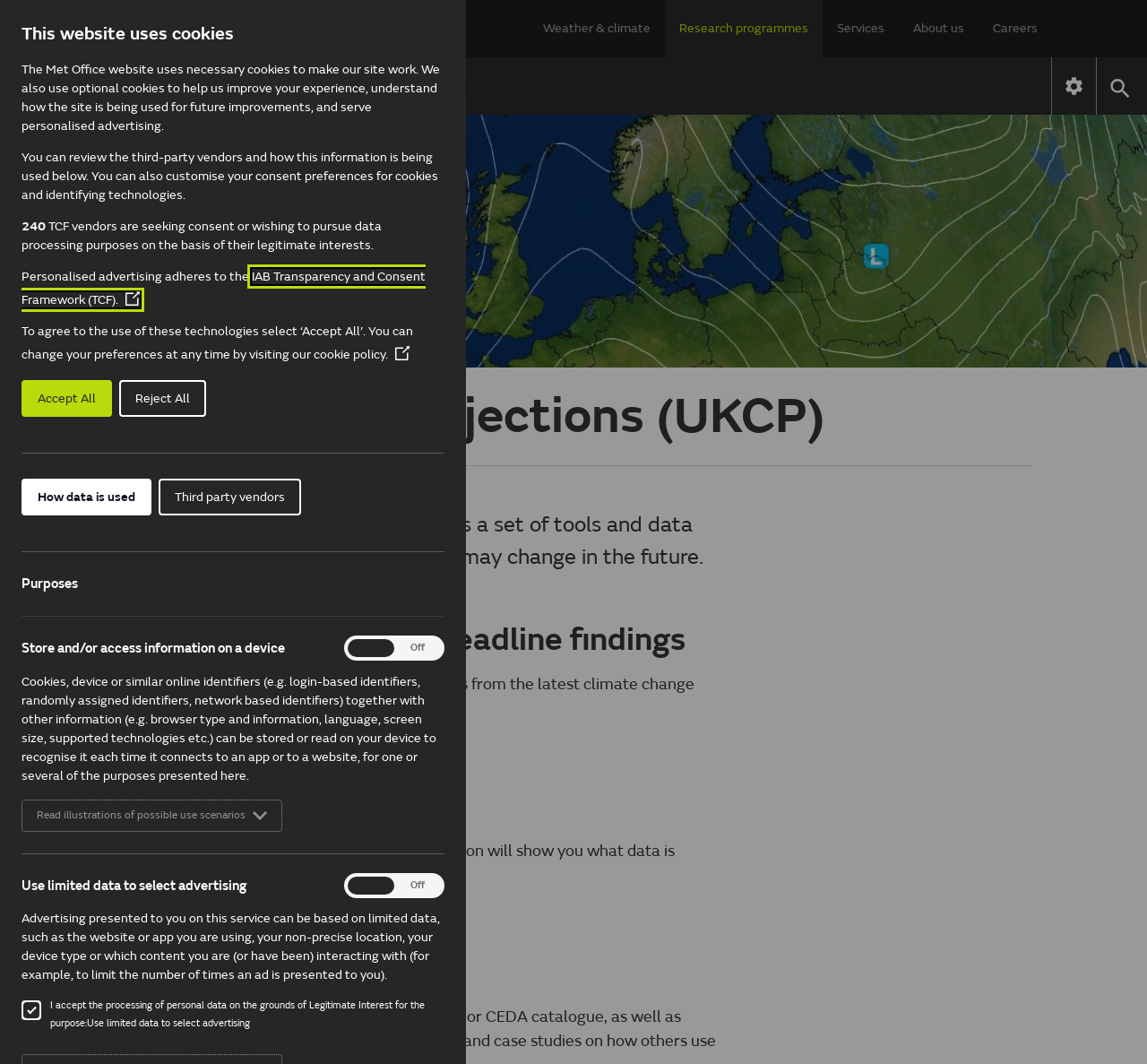What can be downloaded from the UKCP data section?
Analyze the screenshot and provide a detailed answer to the question.

The webpage mentions that the UKCP data section allows users to download UKCP data for their own use, which suggests that users can access and download the data from this section.